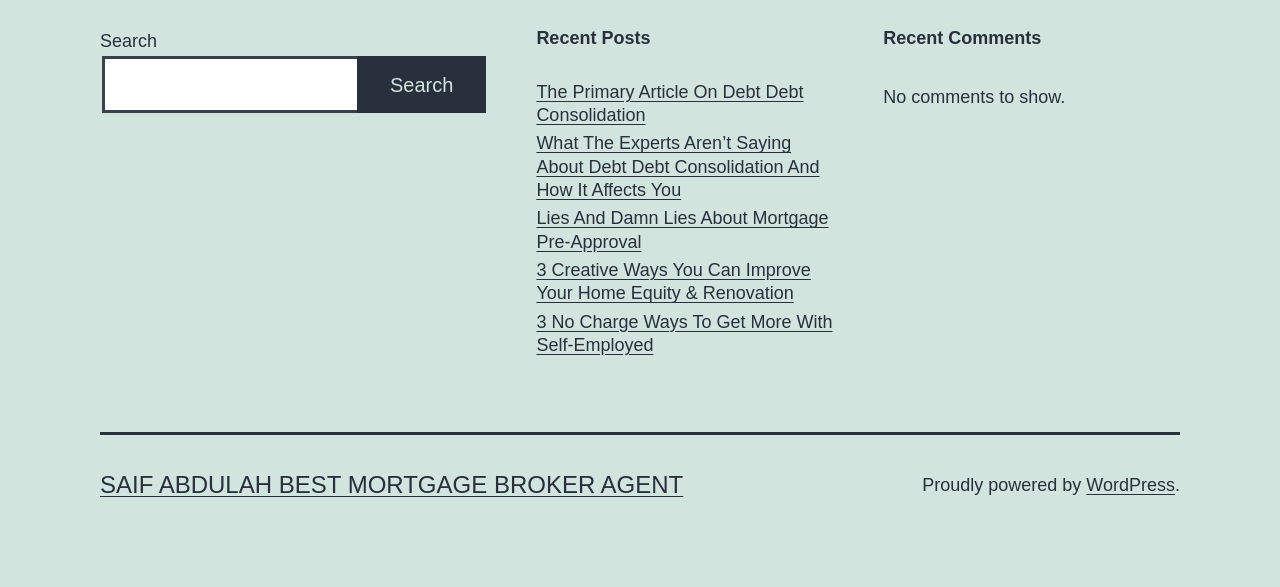Kindly determine the bounding box coordinates of the area that needs to be clicked to fulfill this instruction: "Search for something".

[0.078, 0.096, 0.281, 0.192]